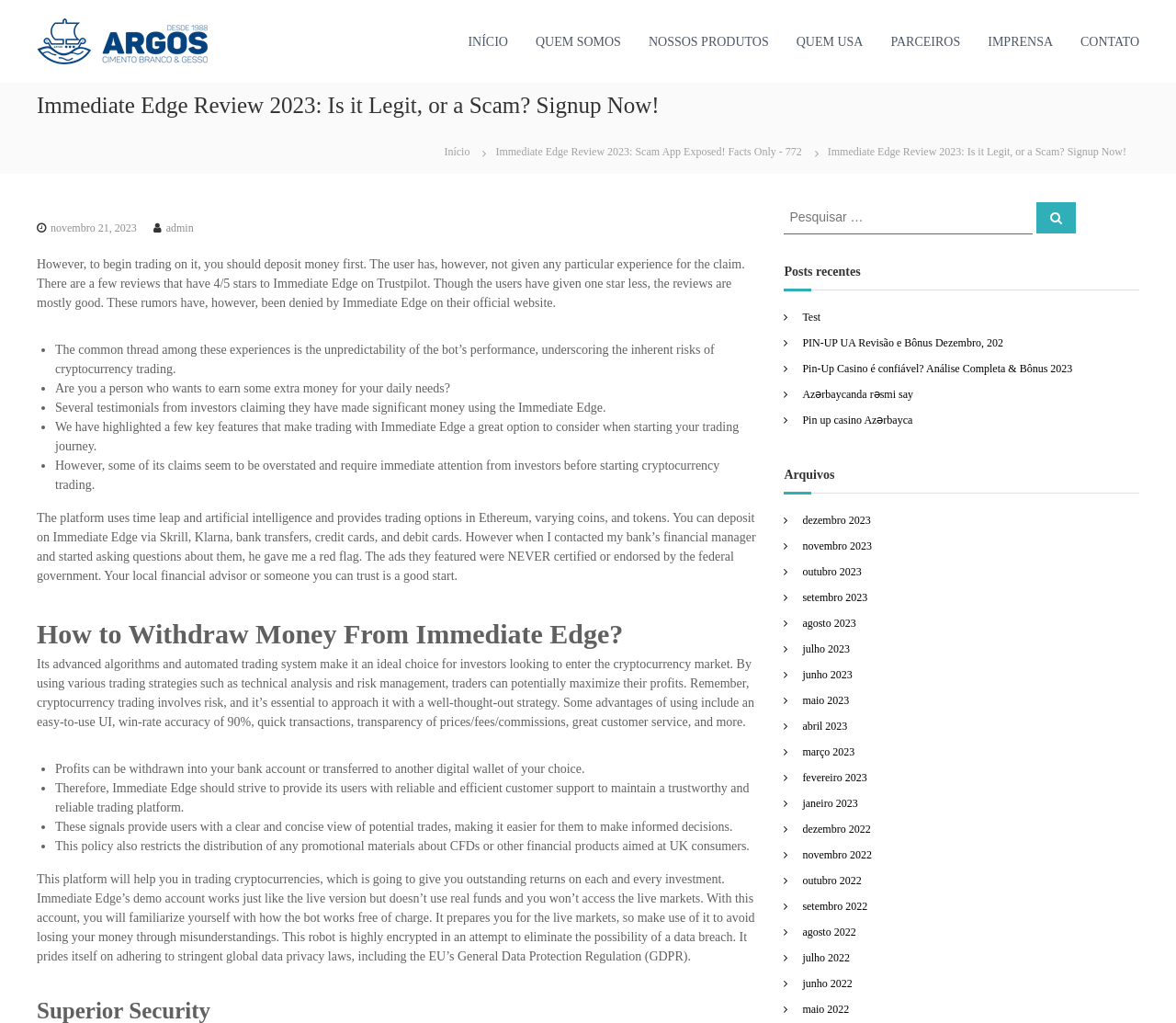Identify the bounding box coordinates of the region I need to click to complete this instruction: "Check the 'Posts recentes'".

[0.667, 0.256, 0.969, 0.274]